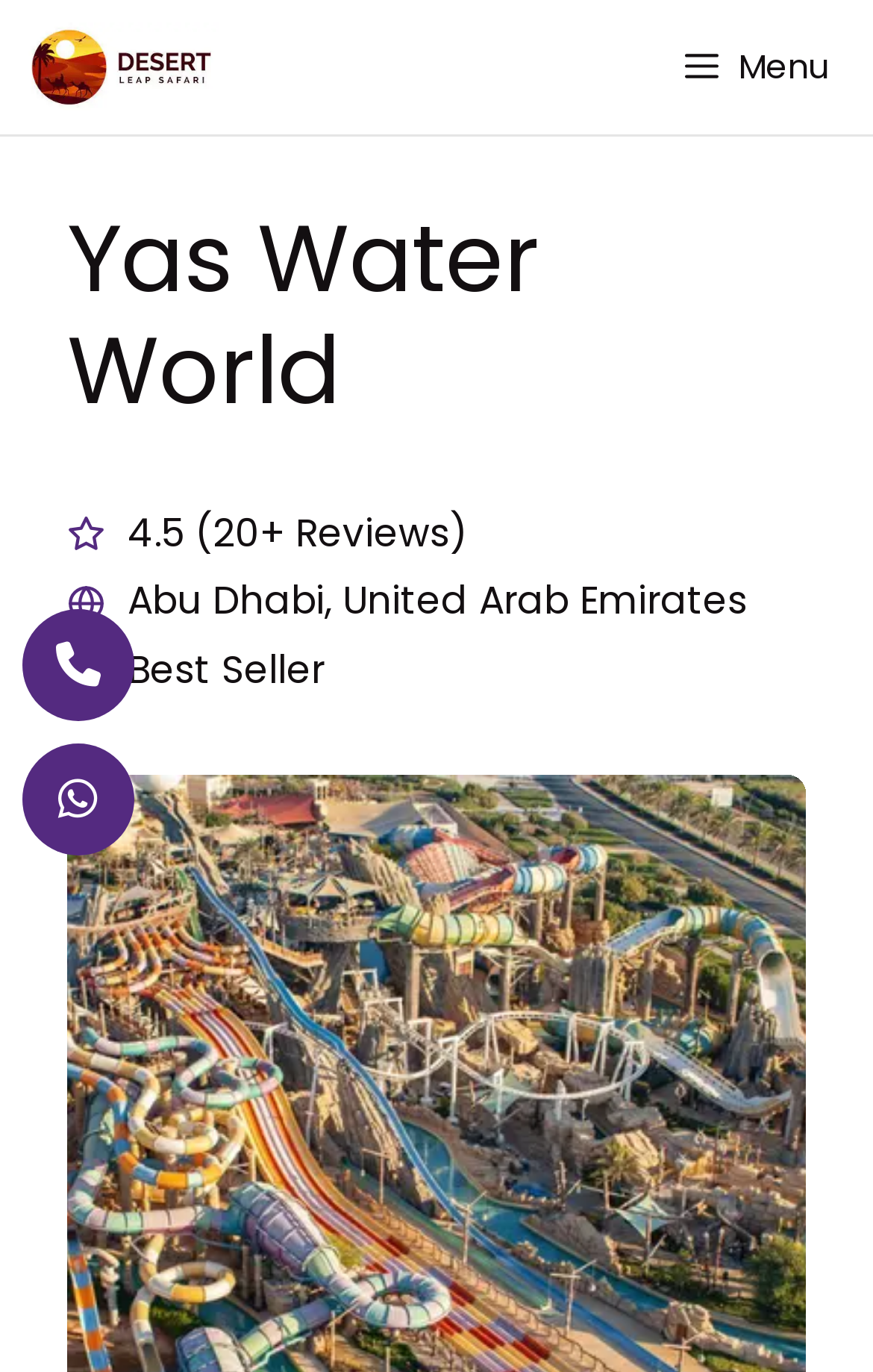What is the name of the safari experience offered?
Provide a short answer using one word or a brief phrase based on the image.

Desert Leap Safari